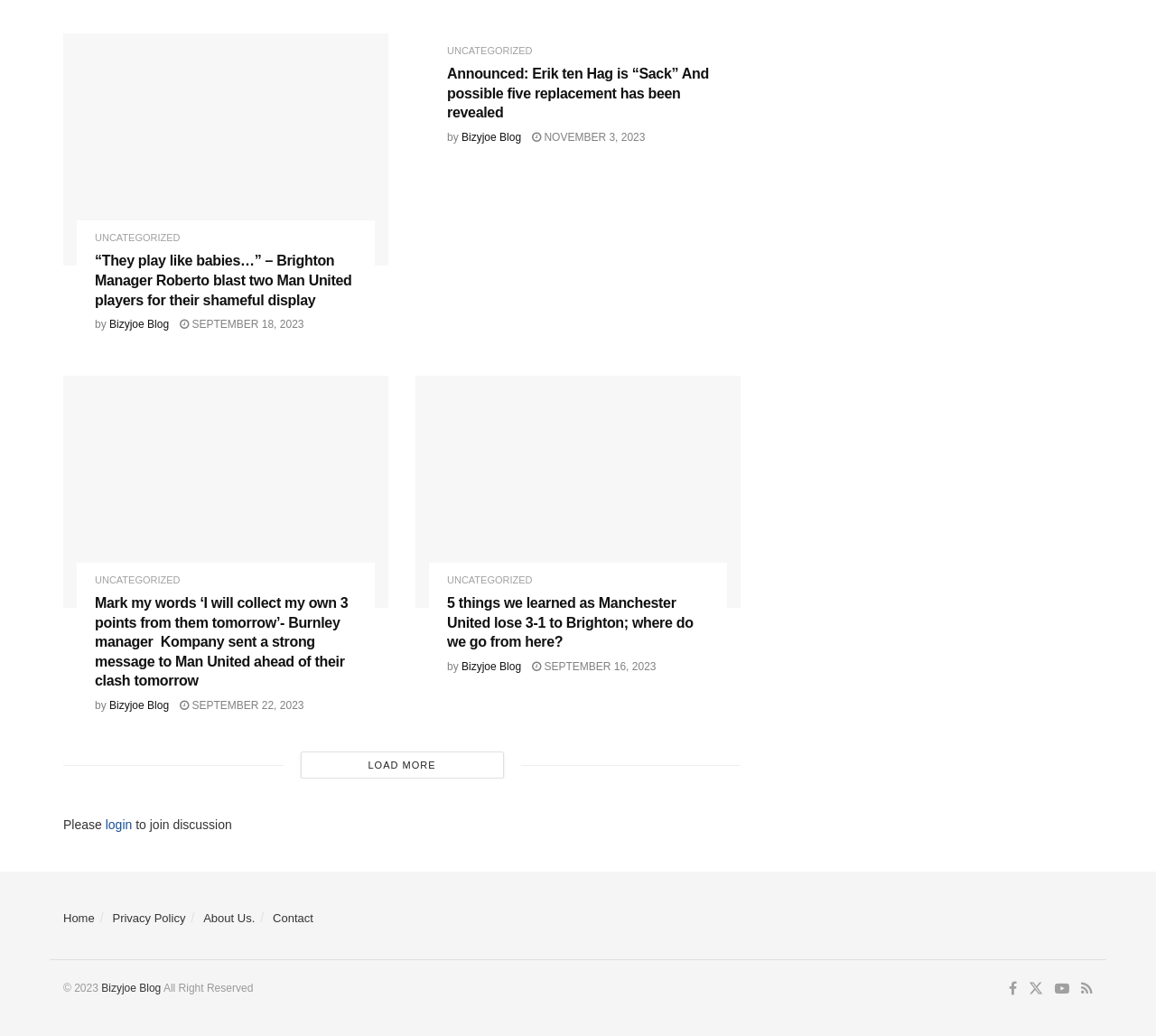Respond to the following query with just one word or a short phrase: 
What is the copyright year of the webpage?

2023